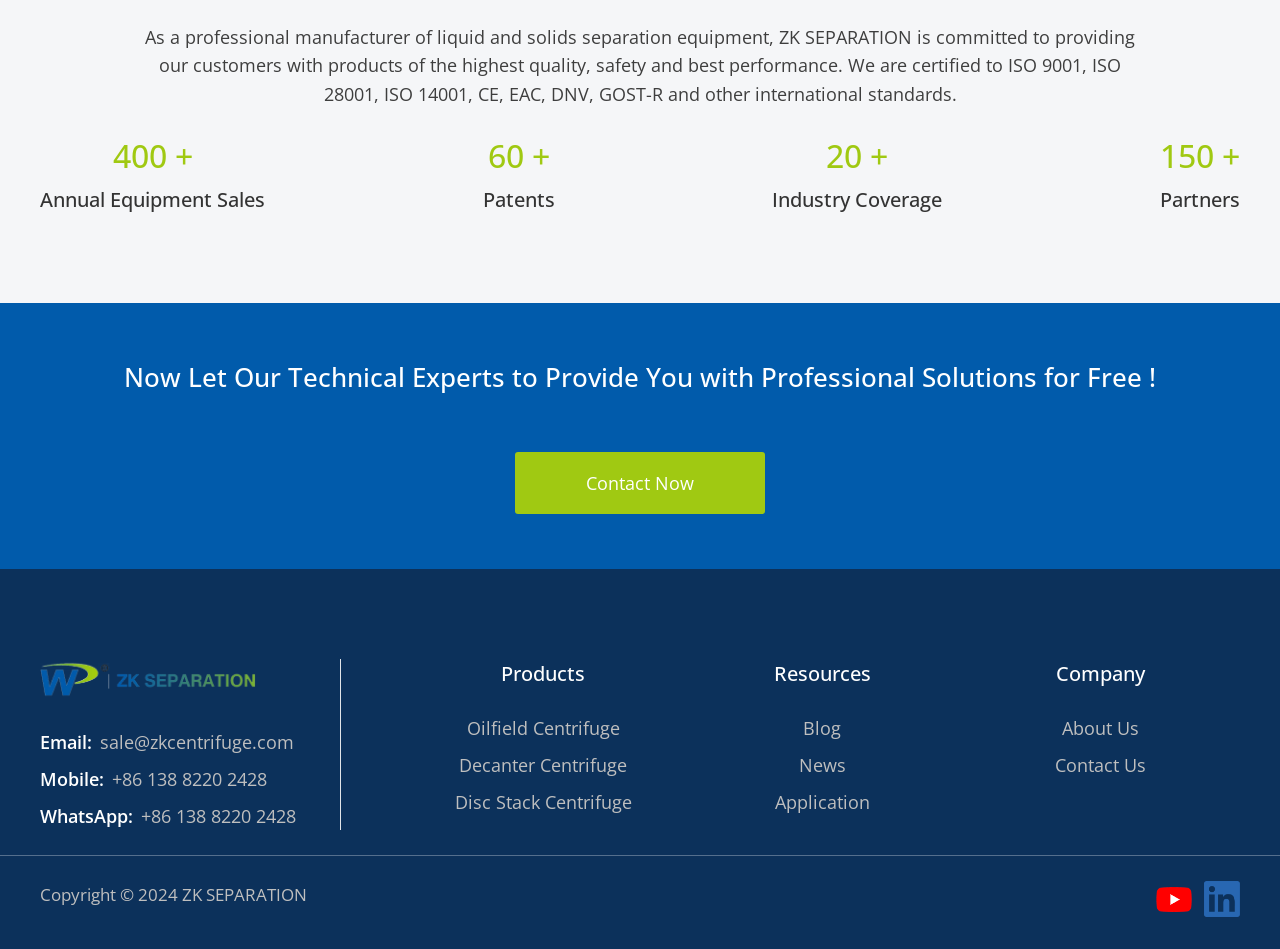How many industry coverage does the company have?
Refer to the image and provide a thorough answer to the question.

From the StaticText element with ID 315, we can see that the company has 20 industry coverage.